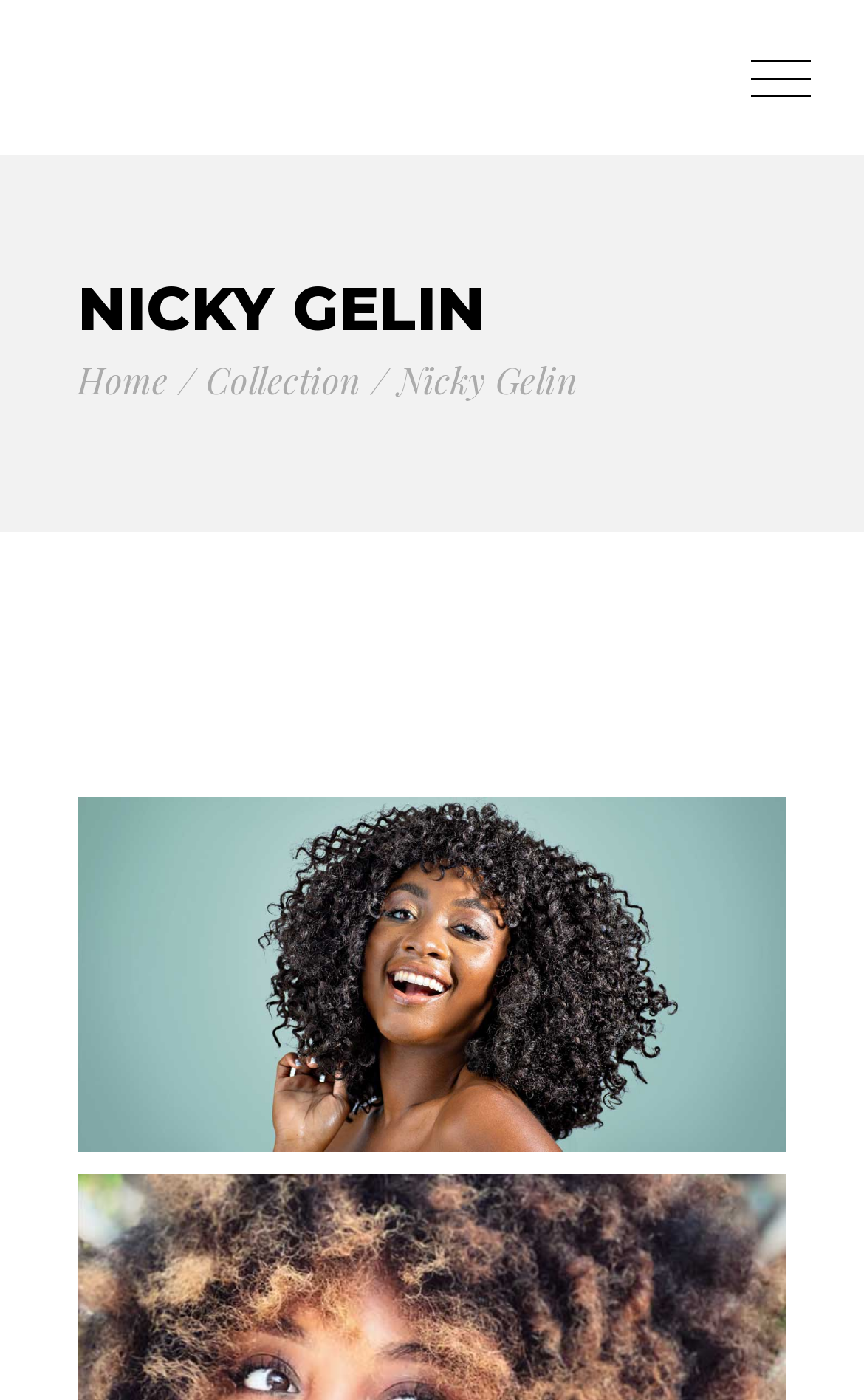What is the type of image on the webpage?
Respond to the question with a single word or phrase according to the image.

port-single-masonry-img-01